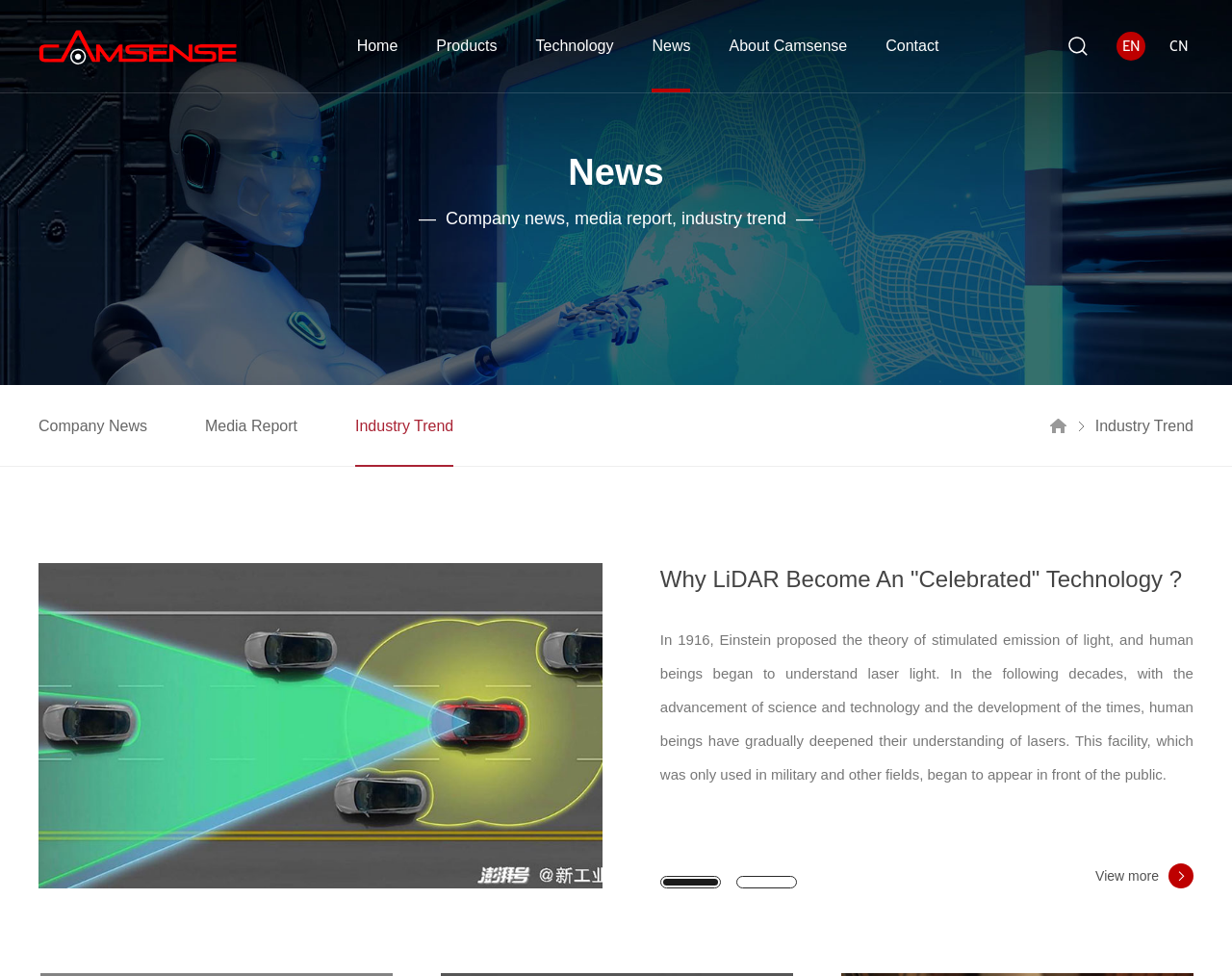Offer a comprehensive description of the webpage’s content and structure.

The webpage is about Industry Trend, with a logo at the top left corner. At the top right corner, there are language options, including EN and CN. Below the logo, there is a navigation menu with links to Home, Products, Technology, News, About Camsense, and Contact.

The main content of the page is divided into two sections. The first section is a news section, with a heading "News" at the top. Below the heading, there is a description "— Company news, media report, industry trend —". Underneath, there are three links: Company News, Media Report, and Industry Trend.

The second section appears to be an article or a blog post. There is a link "Why LiDAR Become An 'Celebrated' Technology?" at the top, followed by a long paragraph of text that discusses the history of laser technology, from Einstein's theory of stimulated emission of light to its current applications. Below the text, there are two buttons to navigate to slide 1 and slide 2. At the bottom right corner, there is a link "View more".

There are also some empty links and a static text element without any content, but they do not seem to be relevant to the main content of the page.